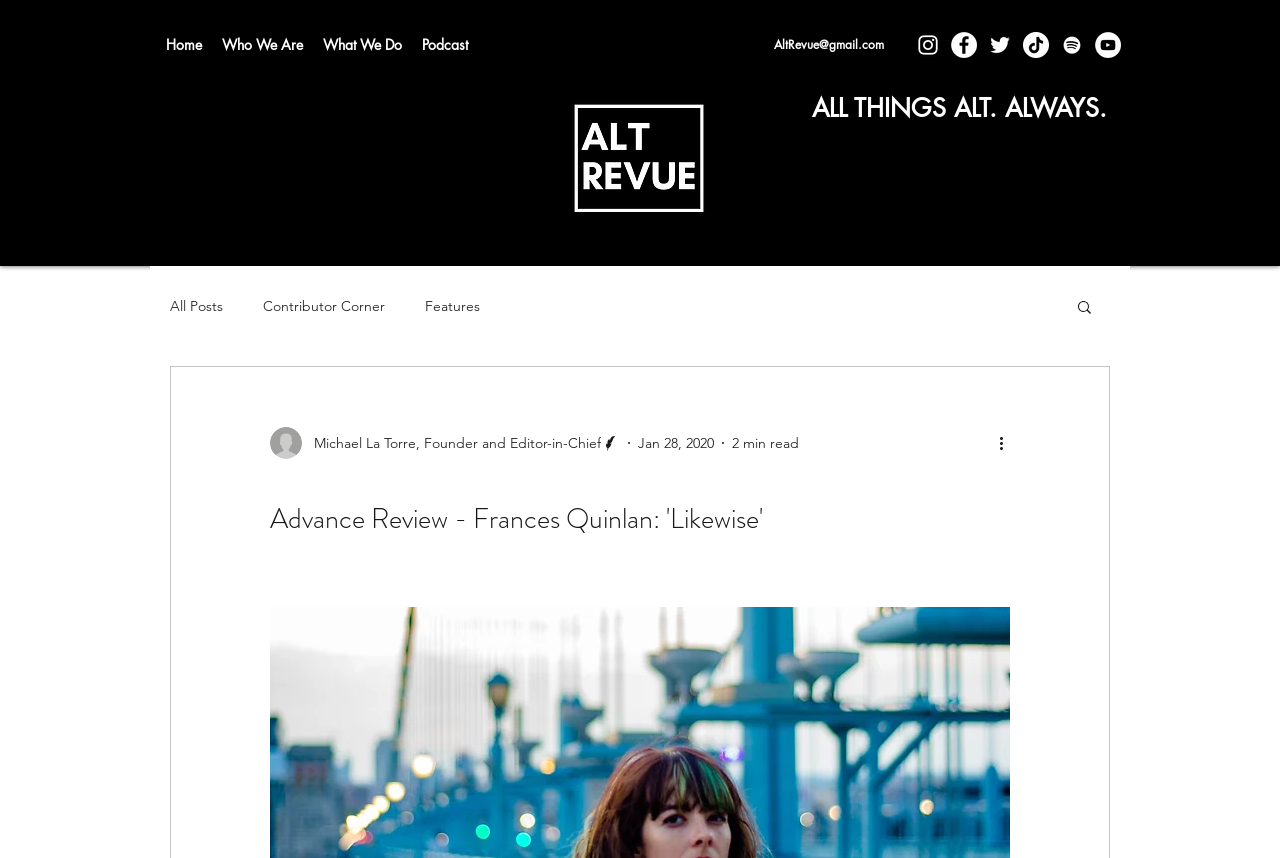Find the bounding box coordinates for the area that should be clicked to accomplish the instruction: "Click on the Home link".

[0.122, 0.035, 0.166, 0.07]